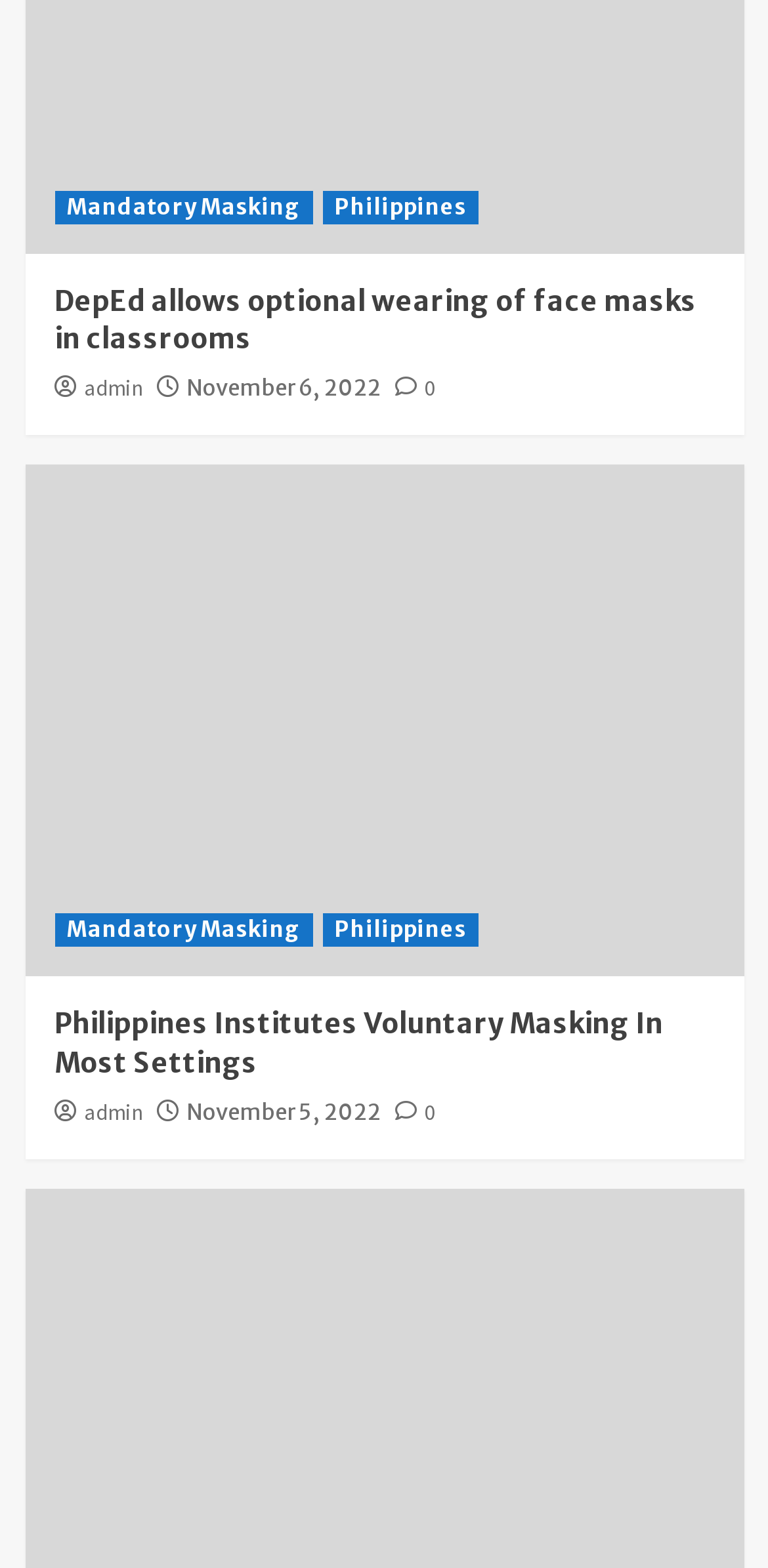Pinpoint the bounding box coordinates of the element that must be clicked to accomplish the following instruction: "Click on 'Philippines Institutes Voluntary Masking In Most Settings'". The coordinates should be in the format of four float numbers between 0 and 1, i.e., [left, top, right, bottom].

[0.071, 0.642, 0.929, 0.691]